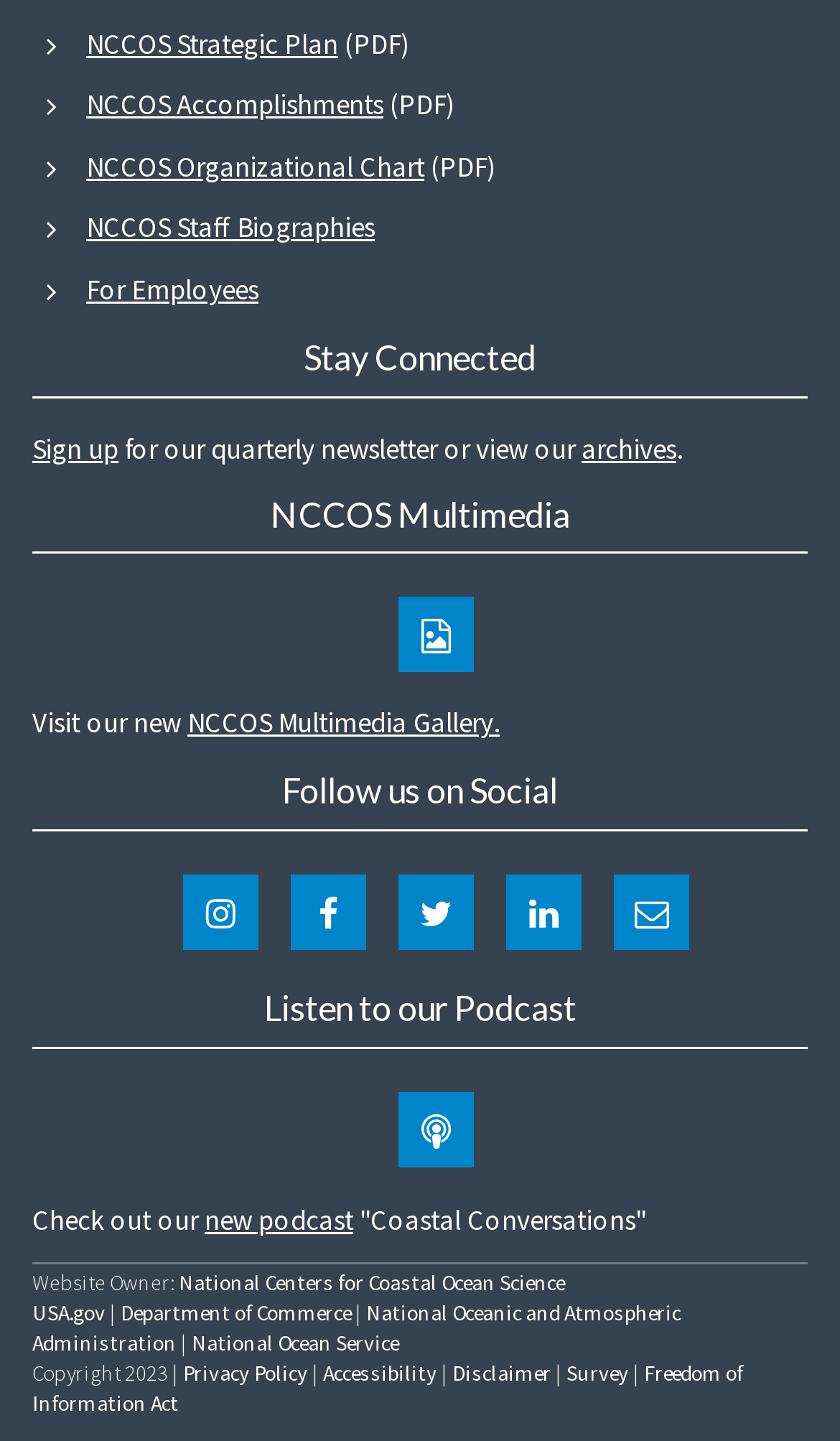Reply to the question with a single word or phrase:
How many social media platforms are mentioned on this webpage?

5